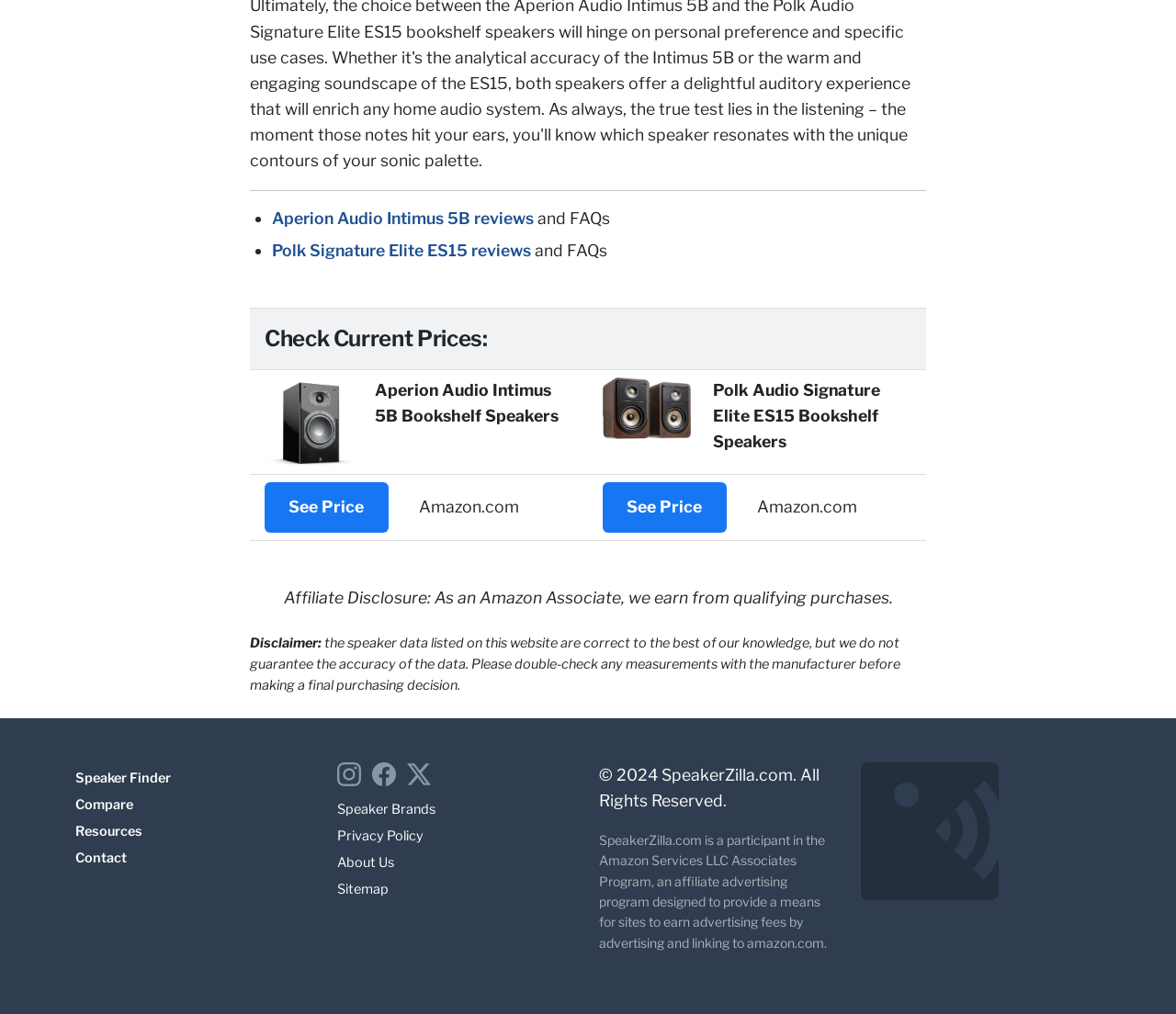What is the purpose of the 'Check Current Prices' column? Please answer the question using a single word or phrase based on the image.

to check prices